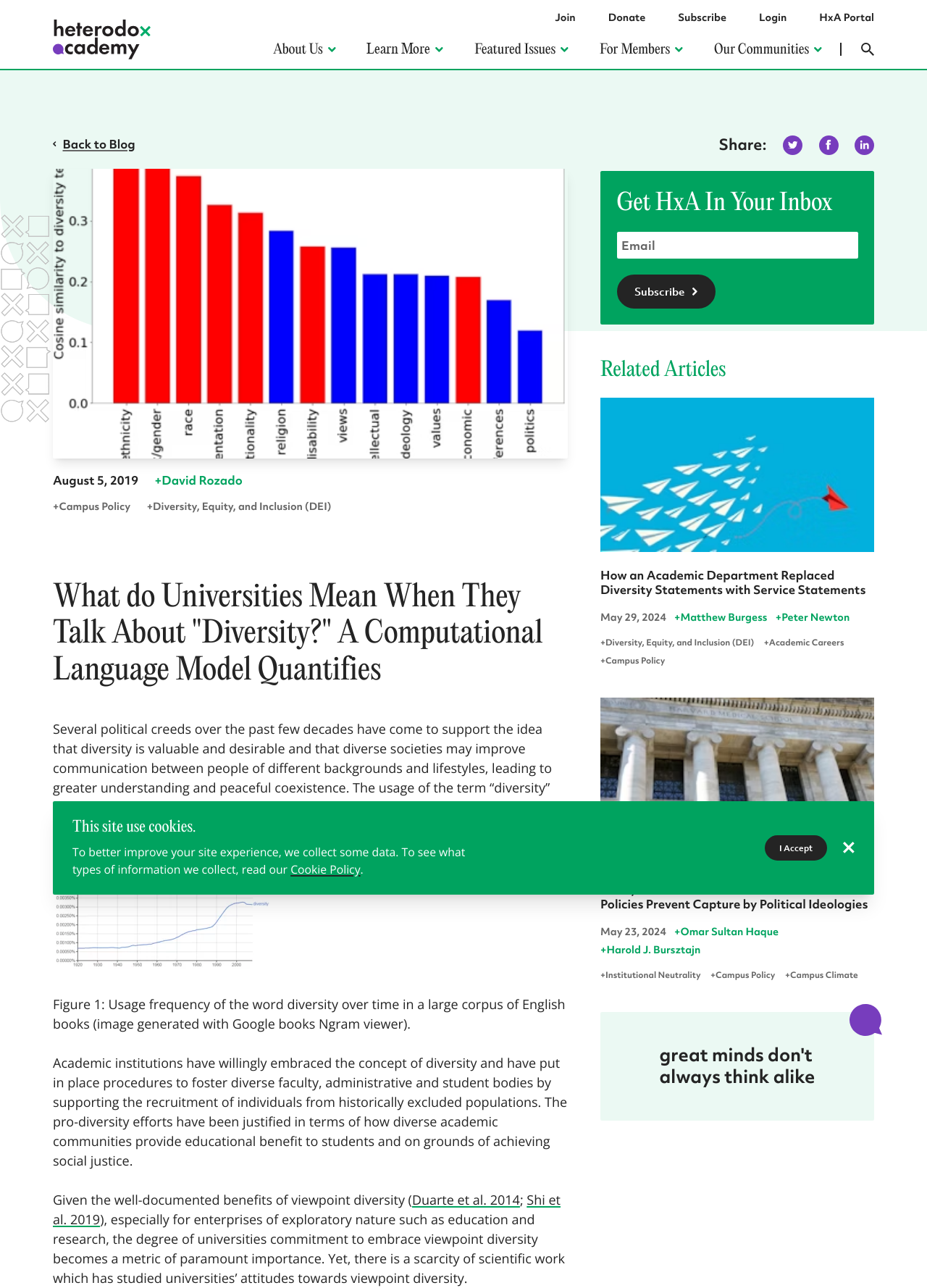Can you show the bounding box coordinates of the region to click on to complete the task described in the instruction: "read the blog post"?

[0.057, 0.448, 0.612, 0.534]